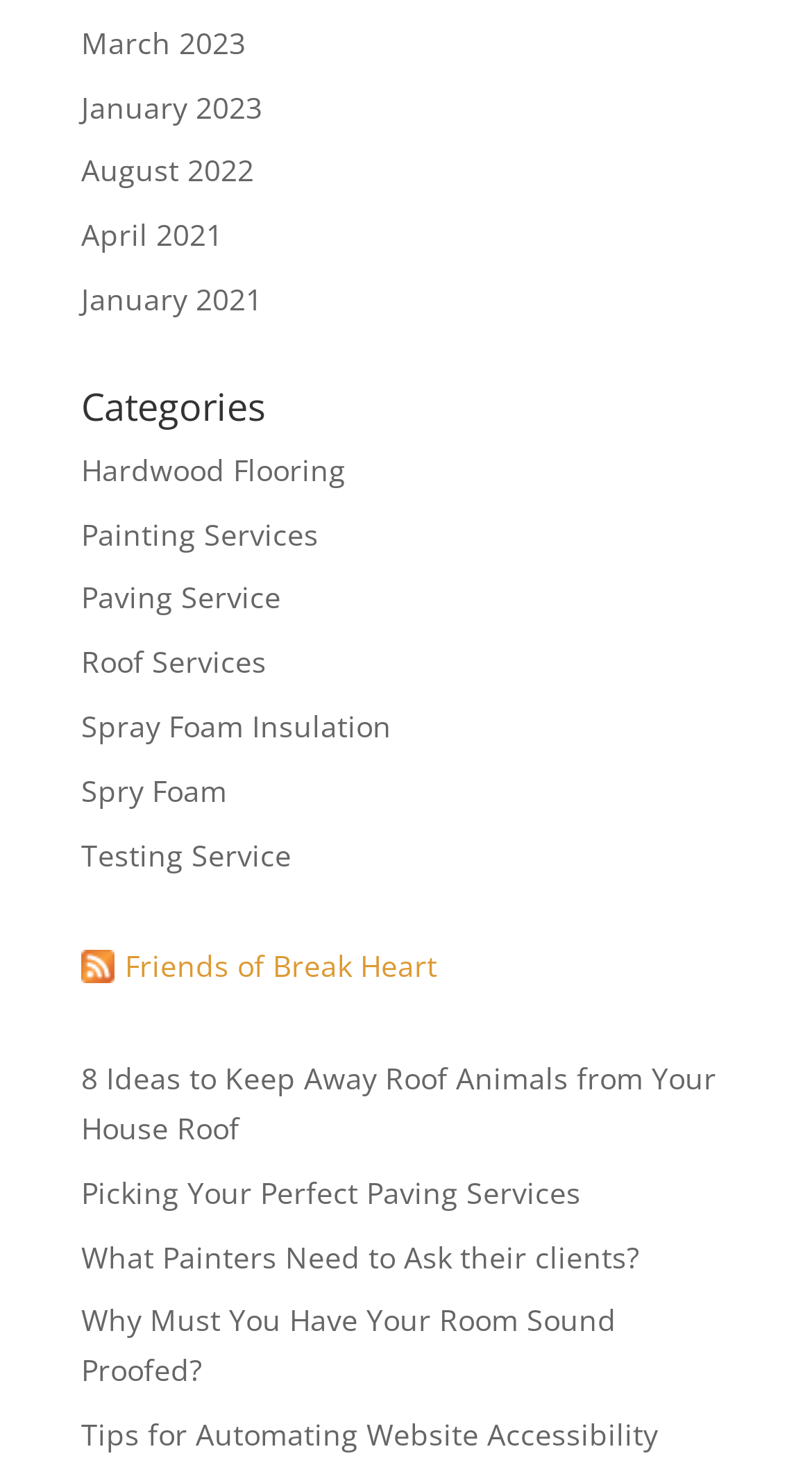What is the purpose of the 'Friends of Break Heart' link?
Using the image, answer in one word or phrase.

Unknown